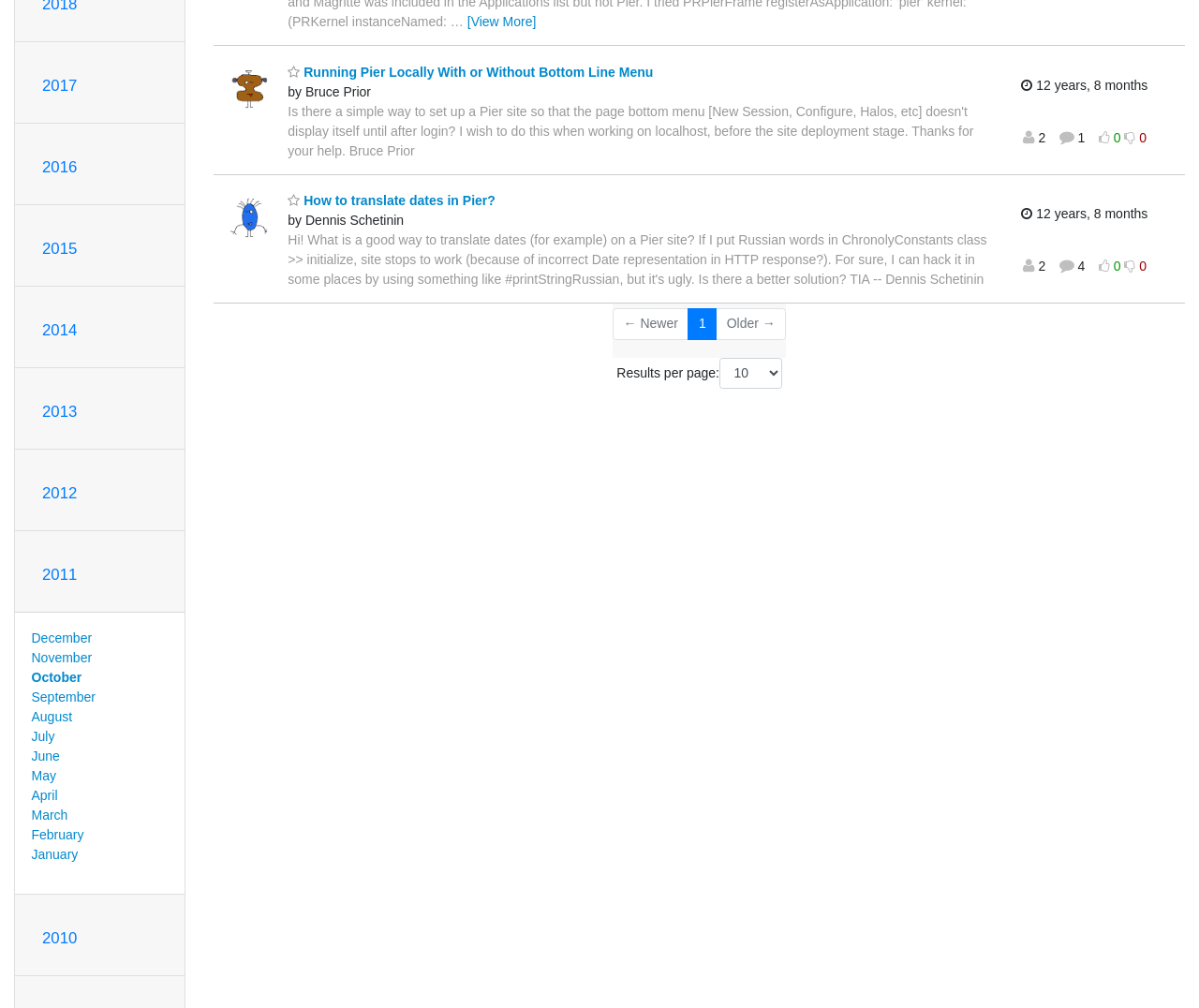Bounding box coordinates are specified in the format (top-left x, top-left y, bottom-right x, bottom-right y). All values are floating point numbers bounded between 0 and 1. Please provide the bounding box coordinate of the region this sentence describes: Older →

[0.597, 0.306, 0.656, 0.337]